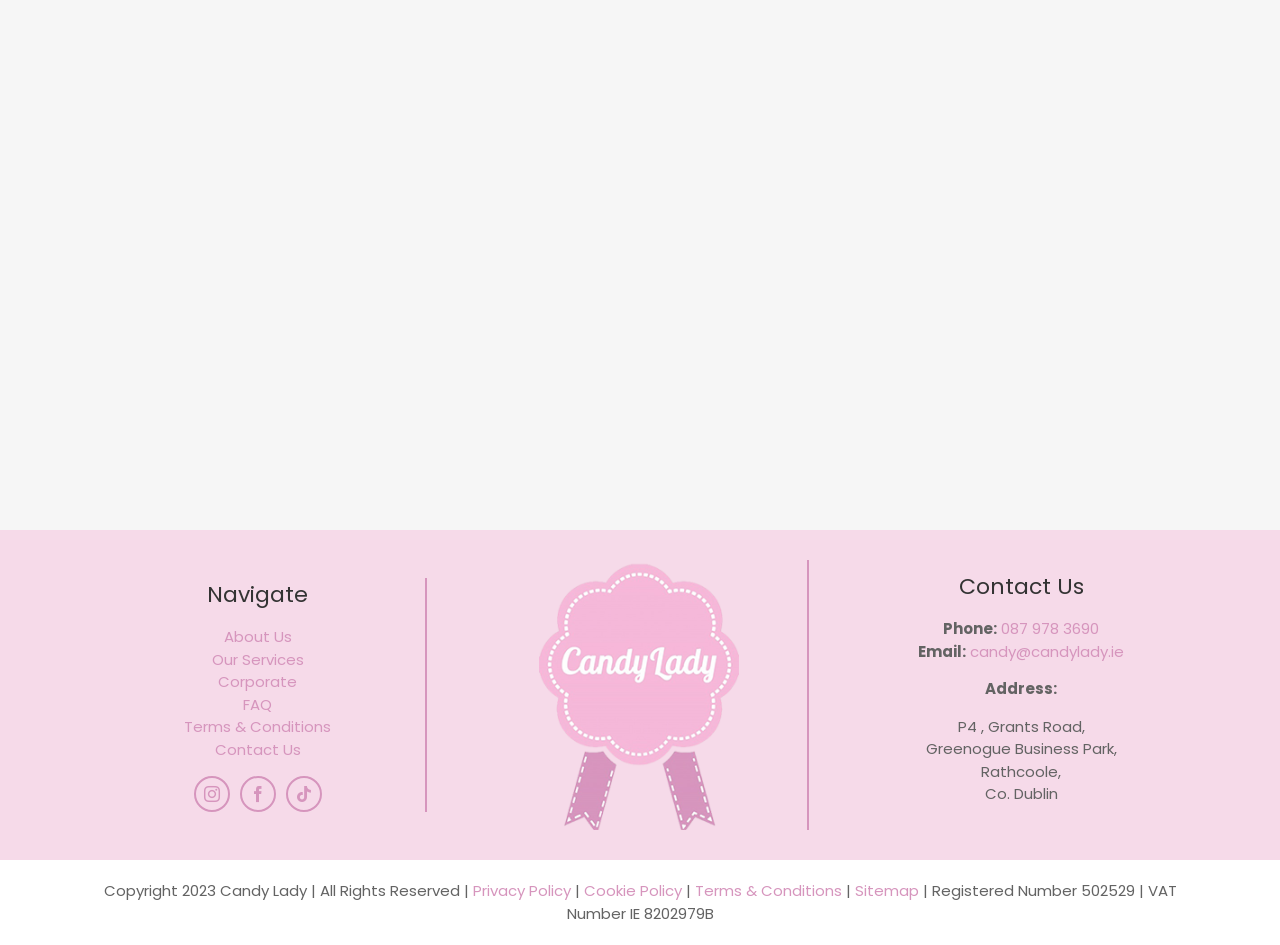Determine the bounding box coordinates of the region to click in order to accomplish the following instruction: "Click on About Us". Provide the coordinates as four float numbers between 0 and 1, specifically [left, top, right, bottom].

[0.175, 0.663, 0.228, 0.685]